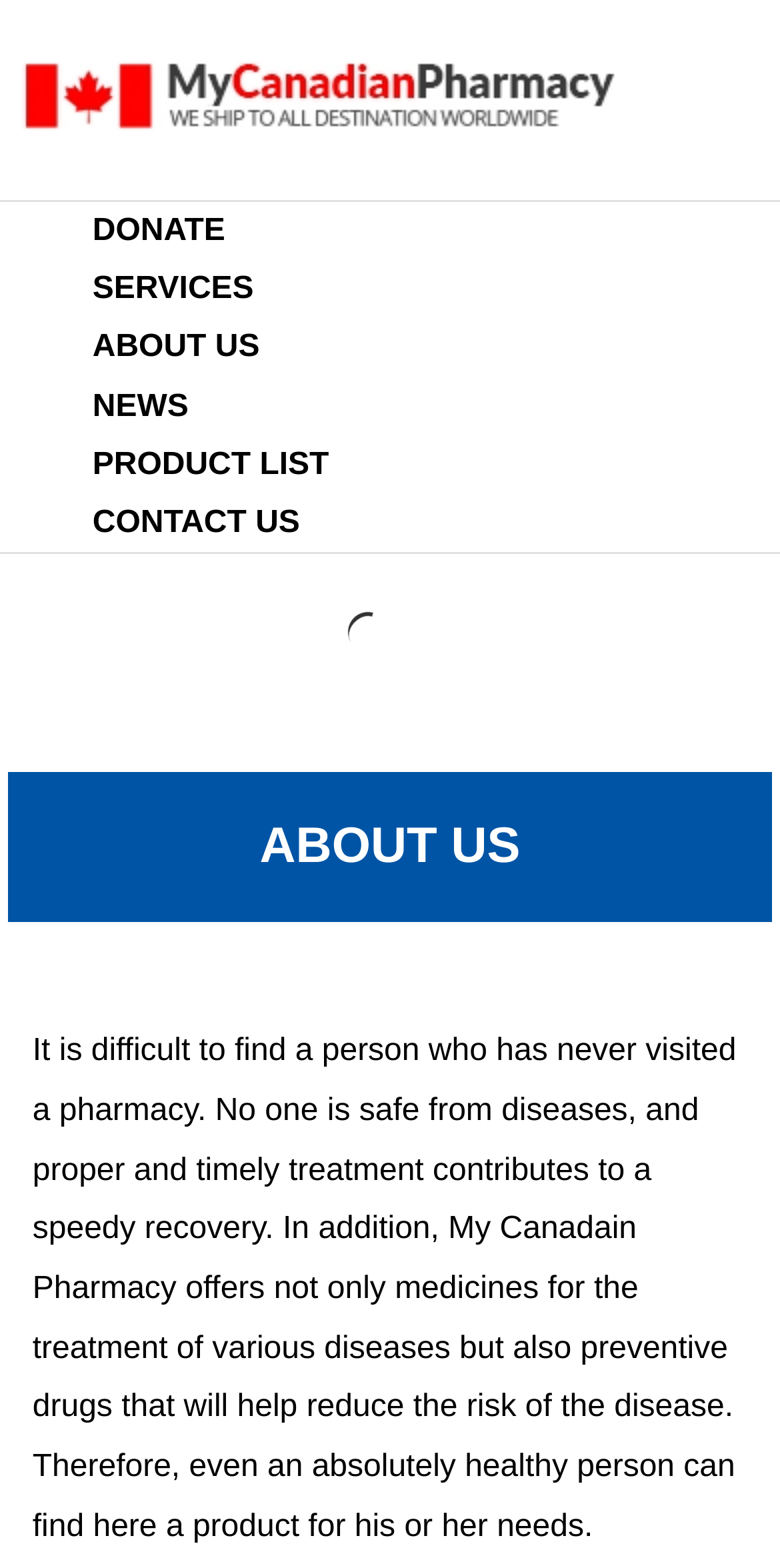Locate the UI element described as follows: "Contact Us". Return the bounding box coordinates as four float numbers between 0 and 1 in the order [left, top, right, bottom].

[0.054, 0.3, 0.449, 0.367]